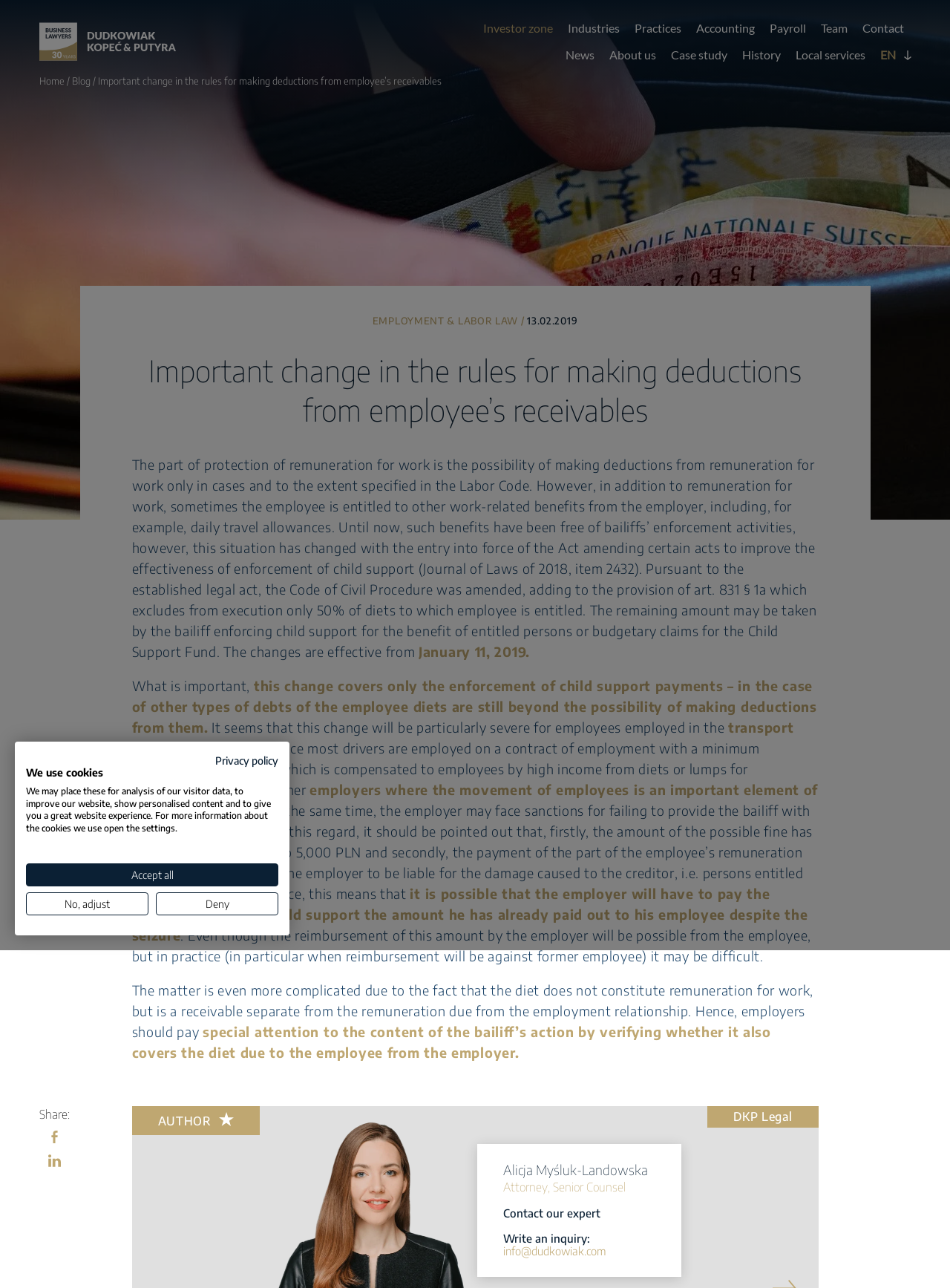Generate a thorough explanation of the webpage's elements.

This webpage appears to be a law firm's website, specifically a blog post about a change in labor law regarding deductions from employee receivables. 

At the top of the page, there is a navigation menu with links to various sections of the website, including "Investor zone", "Industries", "Practices", "Accounting", "Payroll", "Team", and "Contact". Below this menu, there is a logo and a link to the law firm's homepage.

The main content of the page is a blog post titled "Important change in the rules for making deductions from employee’s receivables". The post is divided into several paragraphs, with headings and subheadings. The text discusses the changes to the Labor Code and their implications for employees and employers.

On the right side of the page, there is a sidebar with links to other sections of the website, including "News", "About us", "Case study", "History", and "Local services". There is also a combobox with an unknown function.

At the bottom of the page, there is a section with information about the author of the blog post, including a photo, name, and title. There is also a link to contact the author and a description list with the author's details.

Additionally, there is a section with a privacy policy notice, which informs users about the use of cookies on the website. There are three buttons to manage cookie settings: "Accept all", "No, adjust", and "Deny".

Overall, the webpage appears to be a professional and informative resource for individuals and businesses interested in labor law and related topics.